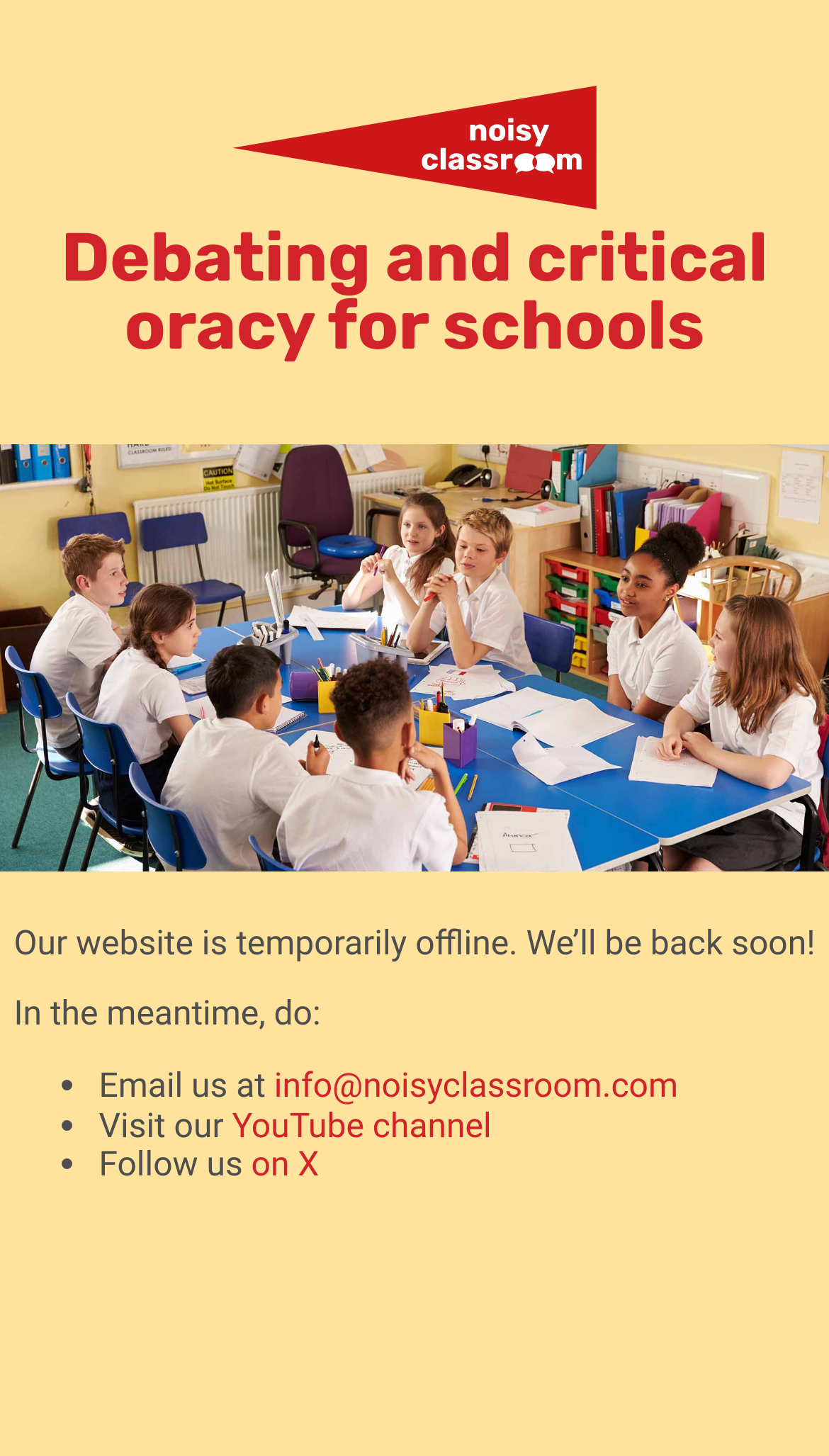How can I contact the website owners?
Look at the webpage screenshot and answer the question with a detailed explanation.

I found the contact information by looking at the link element 'info@noisyclassroom.com' which is part of a list of options to contact the website owners while it is offline.